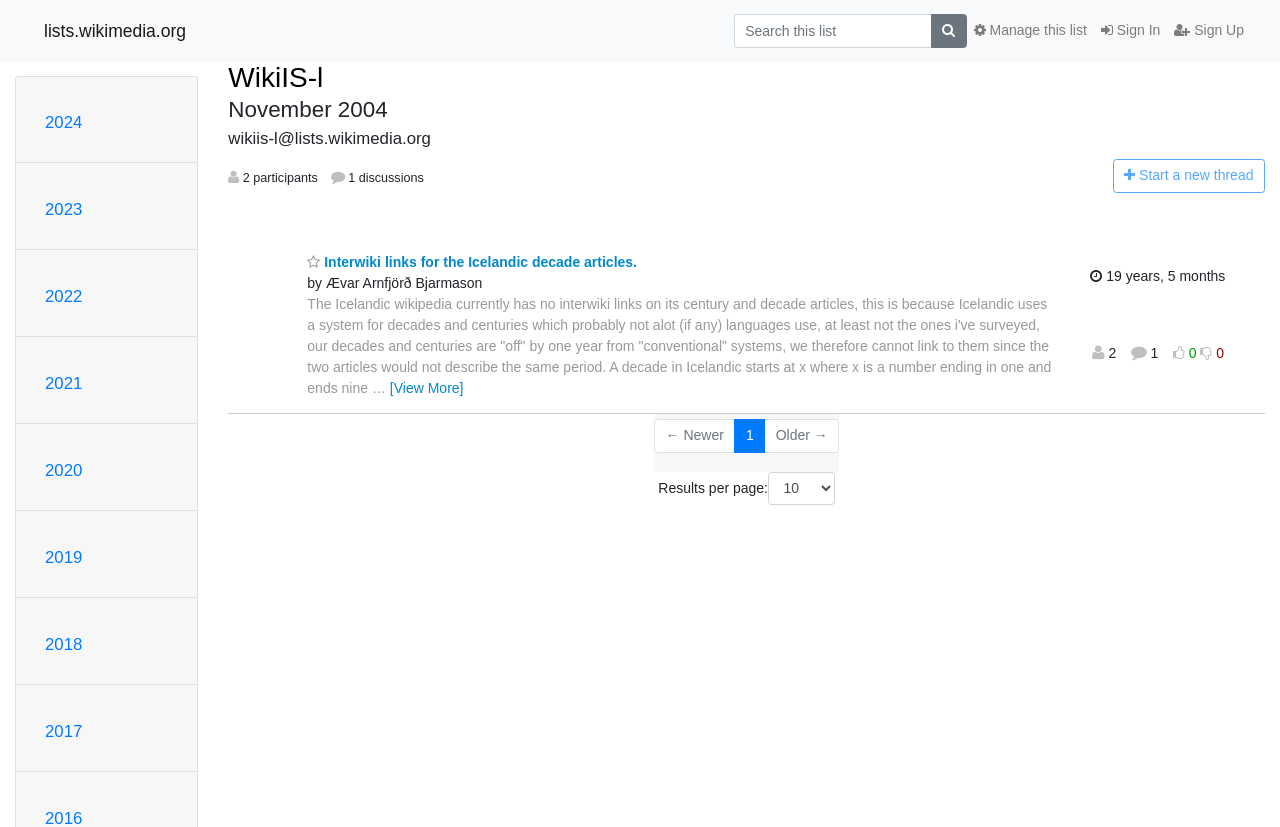Write an elaborate caption that captures the essence of the webpage.

This webpage appears to be a mailing list archive for WikiIS-l, specifically for November 2004. At the top, there is a search bar with a textbox and a button, allowing users to search the list. To the right of the search bar, there are links to sign in, sign up, and manage the list.

Below the search bar, there is a list of years, ranging from 2024 to 2017, which likely serve as navigation links to other archives. 

The main content of the page is a thread titled "WikiIS-l November 2004" with a link to the list's email address. Below the thread title, there are some statistics, including the number of participants and discussions. 

A message is displayed, stating that users must be logged in to create a new thread, with a link to start a new thread. 

Following this, there is a post from Ævar Arnfjörð Bjarmason, which discusses the lack of interwiki links on Icelandic Wikipedia's century and decade articles due to differences in the way decades and centuries are defined in Icelandic. The post is truncated, with a "View More" link to expand it.

To the right of the post, there is some information about the thread's activity, including the date and time of the most recent activity. 

At the bottom of the page, there is a navigation section with links to newer and older pages, as well as a dropdown menu to select the number of results per page.